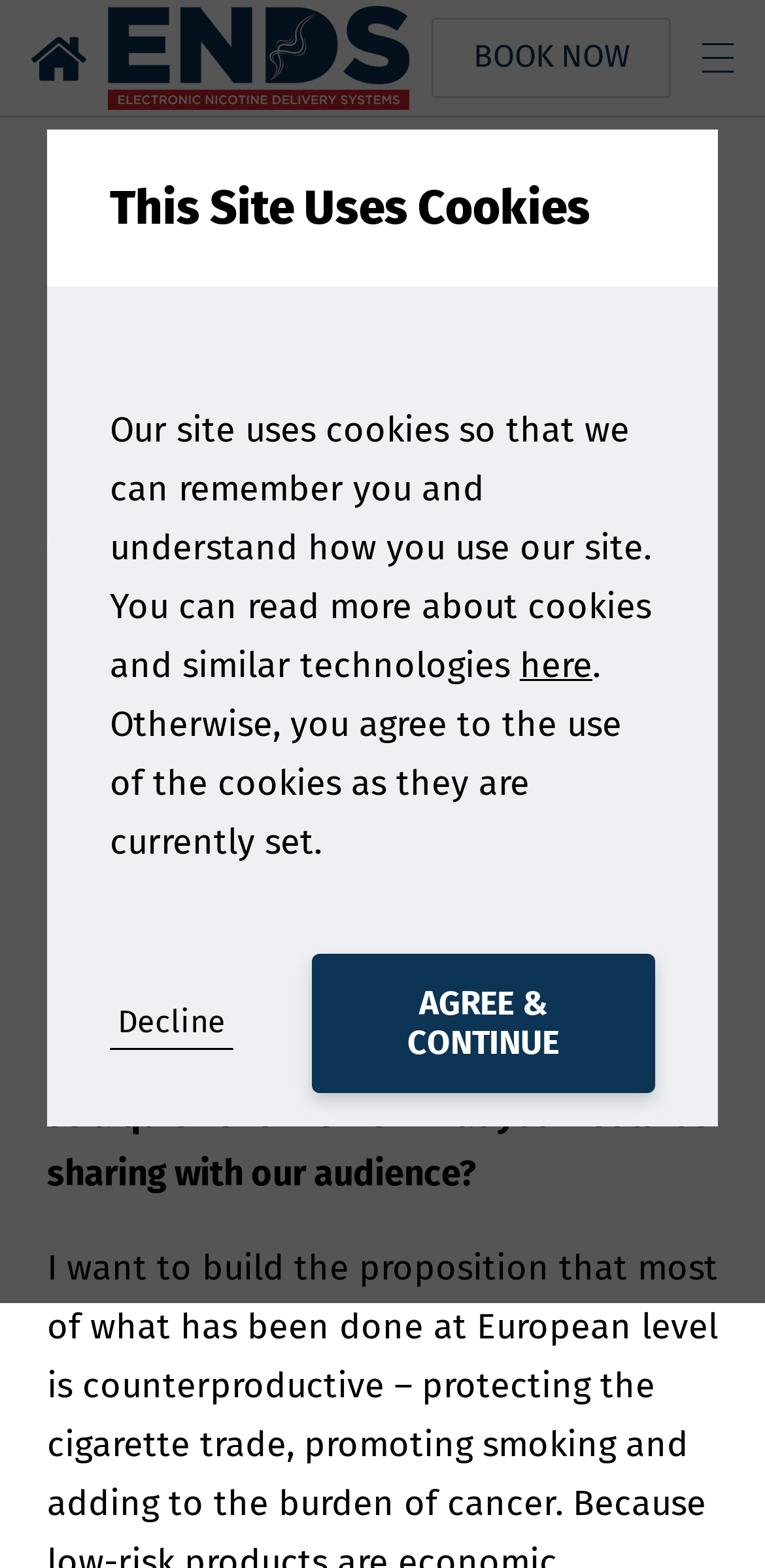What is the purpose of the cookies on this site?
Provide a comprehensive and detailed answer to the question.

The purpose of the cookies is mentioned in the StaticText 'Our site uses cookies so that we can remember you and understand how you use our site.' which is located in the 'This Site Uses Cookies' section at the bottom of the webpage.